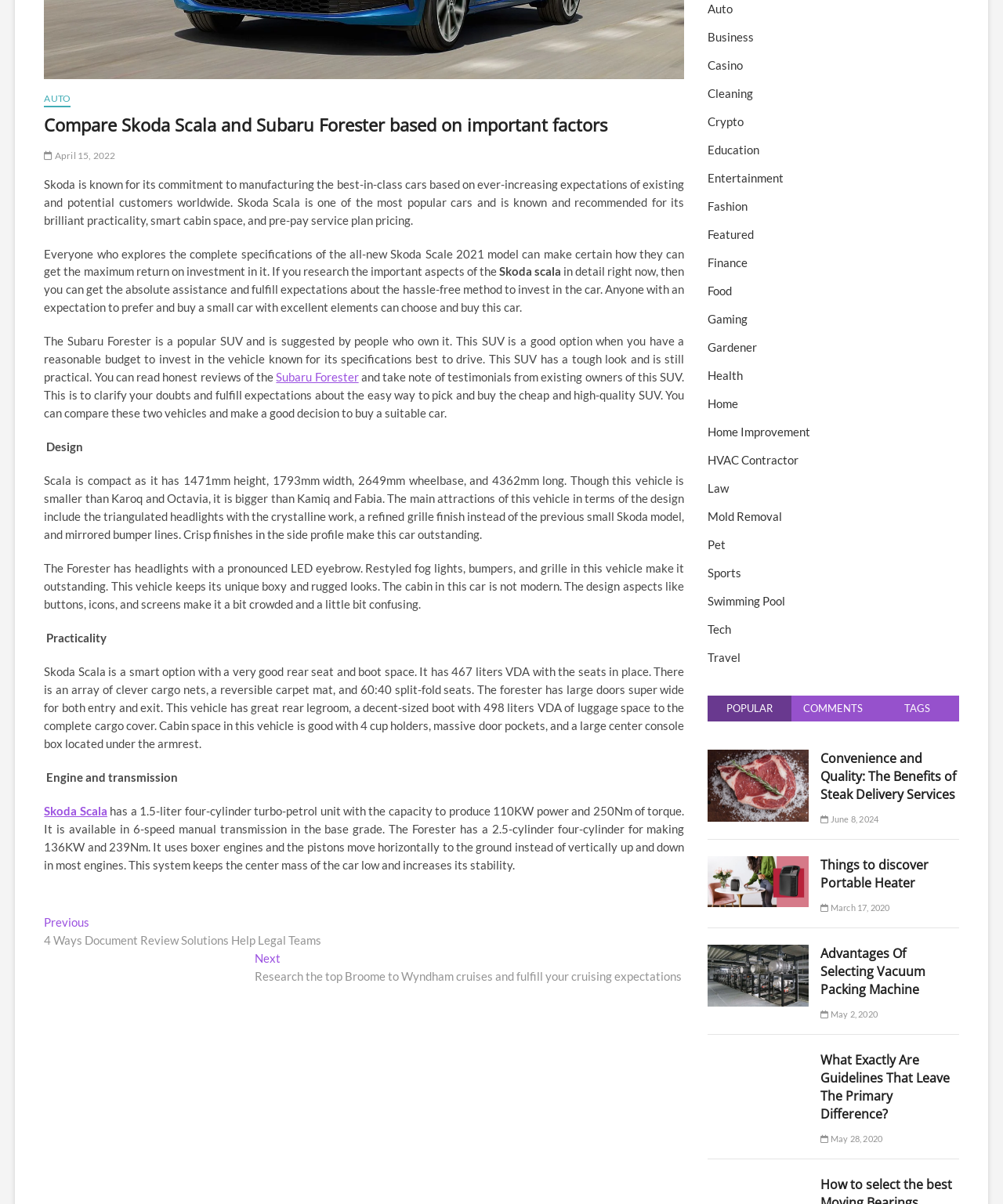Extract the bounding box coordinates for the UI element described as: "title="Things to discover Portable Heater"".

[0.706, 0.713, 0.807, 0.724]